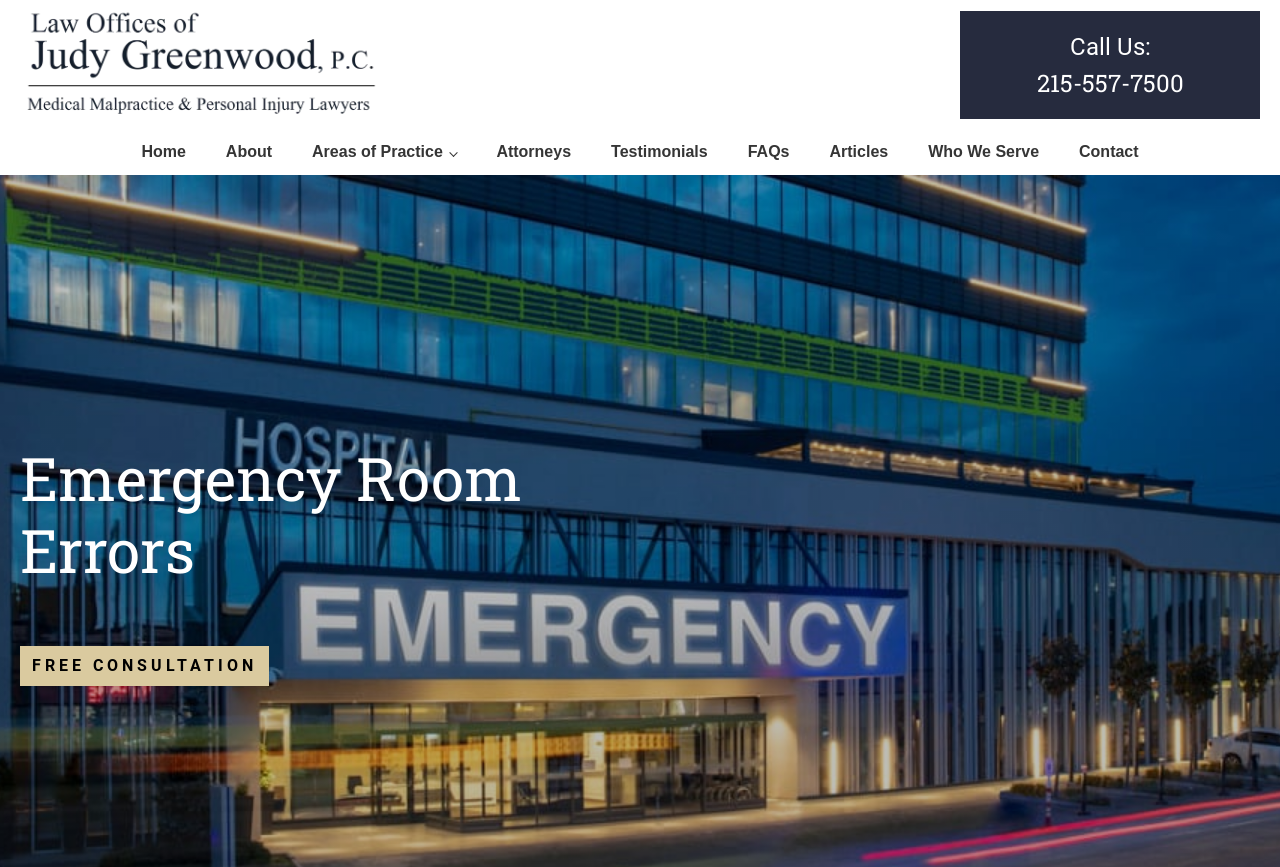Please specify the bounding box coordinates for the clickable region that will help you carry out the instruction: "Click the 'Home' link".

[0.095, 0.159, 0.161, 0.192]